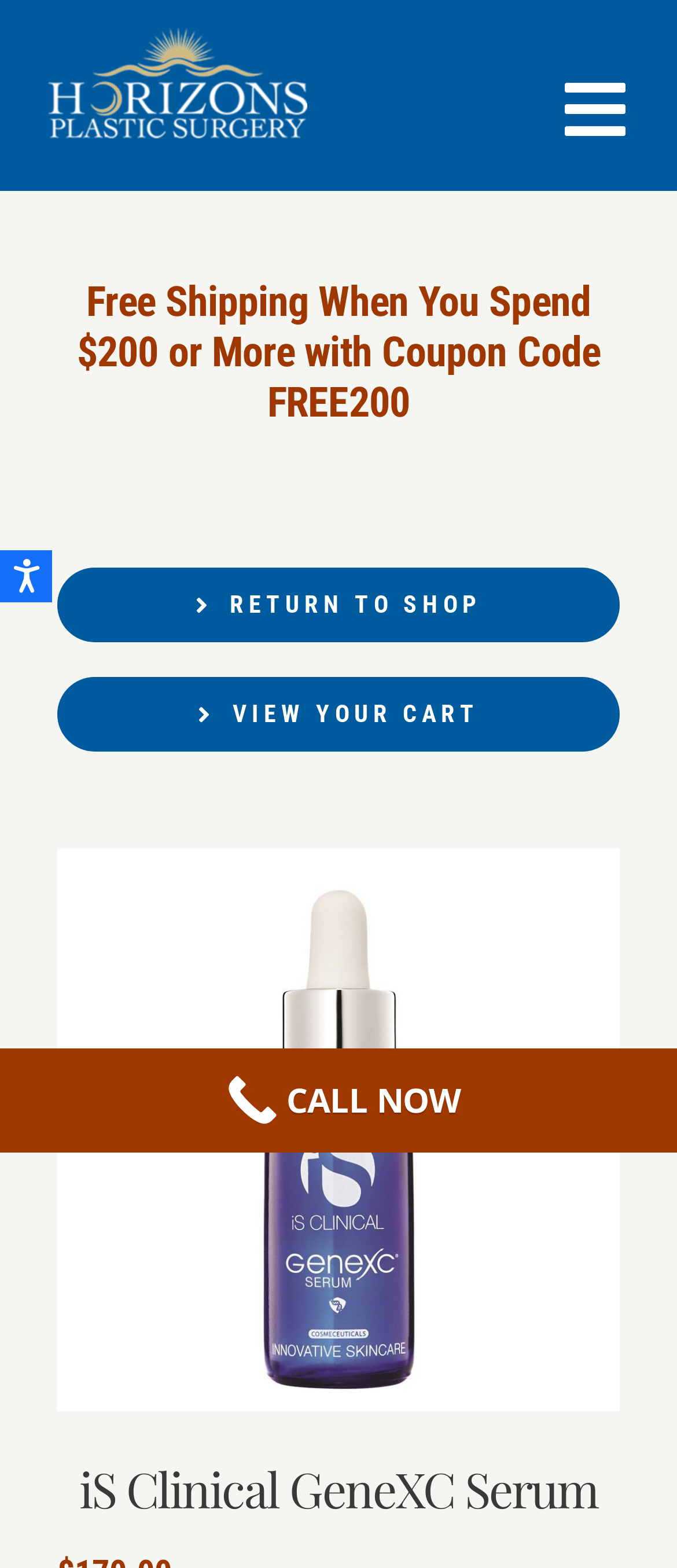Find the bounding box coordinates of the area to click in order to follow the instruction: "Click the FinanceSprout logo".

None